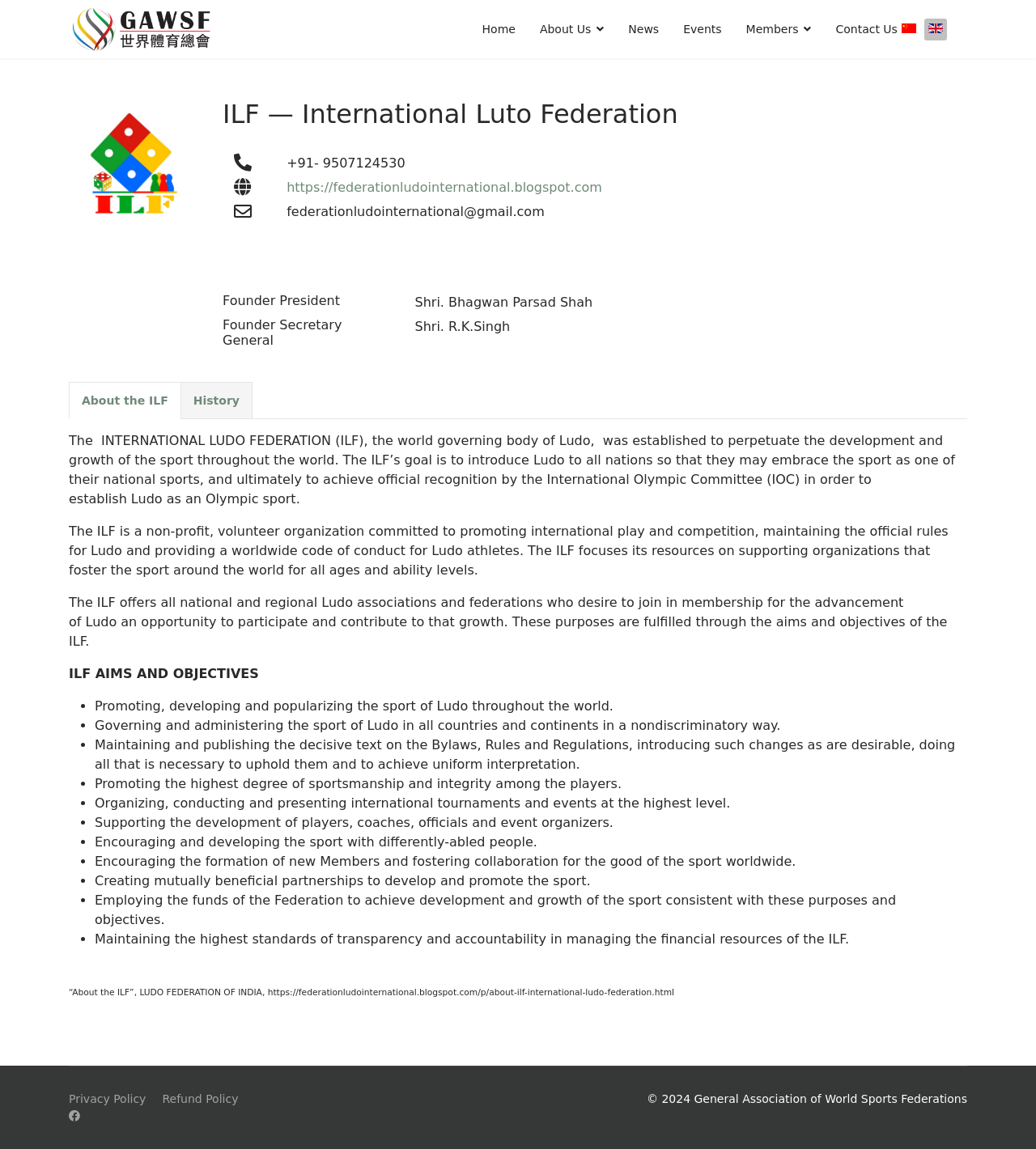Pinpoint the bounding box coordinates of the element that must be clicked to accomplish the following instruction: "Contact Us". The coordinates should be in the format of four float numbers between 0 and 1, i.e., [left, top, right, bottom].

[0.795, 0.0, 0.866, 0.051]